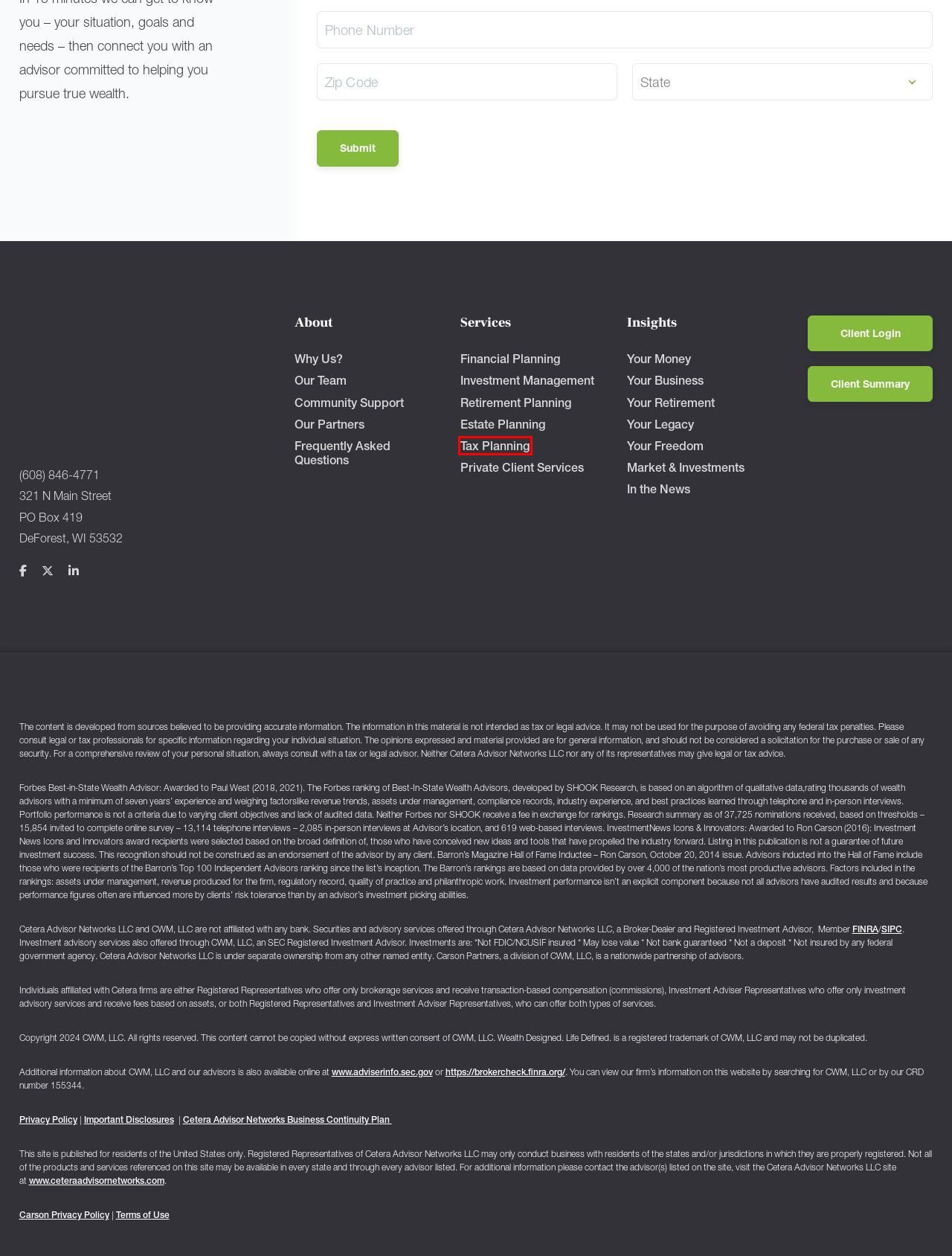Take a look at the provided webpage screenshot featuring a red bounding box around an element. Select the most appropriate webpage description for the page that loads after clicking on the element inside the red bounding box. Here are the candidates:
A. Tax Planning | Financial Advisors | Cultivate Wealth
B. Your Freedom Archives — Cultivate Wealth
C. A vibrant market is at its best when it works for everyone. | FINRA.org
D. Frequently Asked Questions — Financial Advisors — Cultivate Wealth
E. Retirement Planning | Financial Advisors | Cultivate Wealth
F. Community Involvement | Cultivate Wealth
G. About Cultivate Wealth | Financial Advisors Serving DeForest, WI
H. Your Money Archives — Cultivate Wealth

A